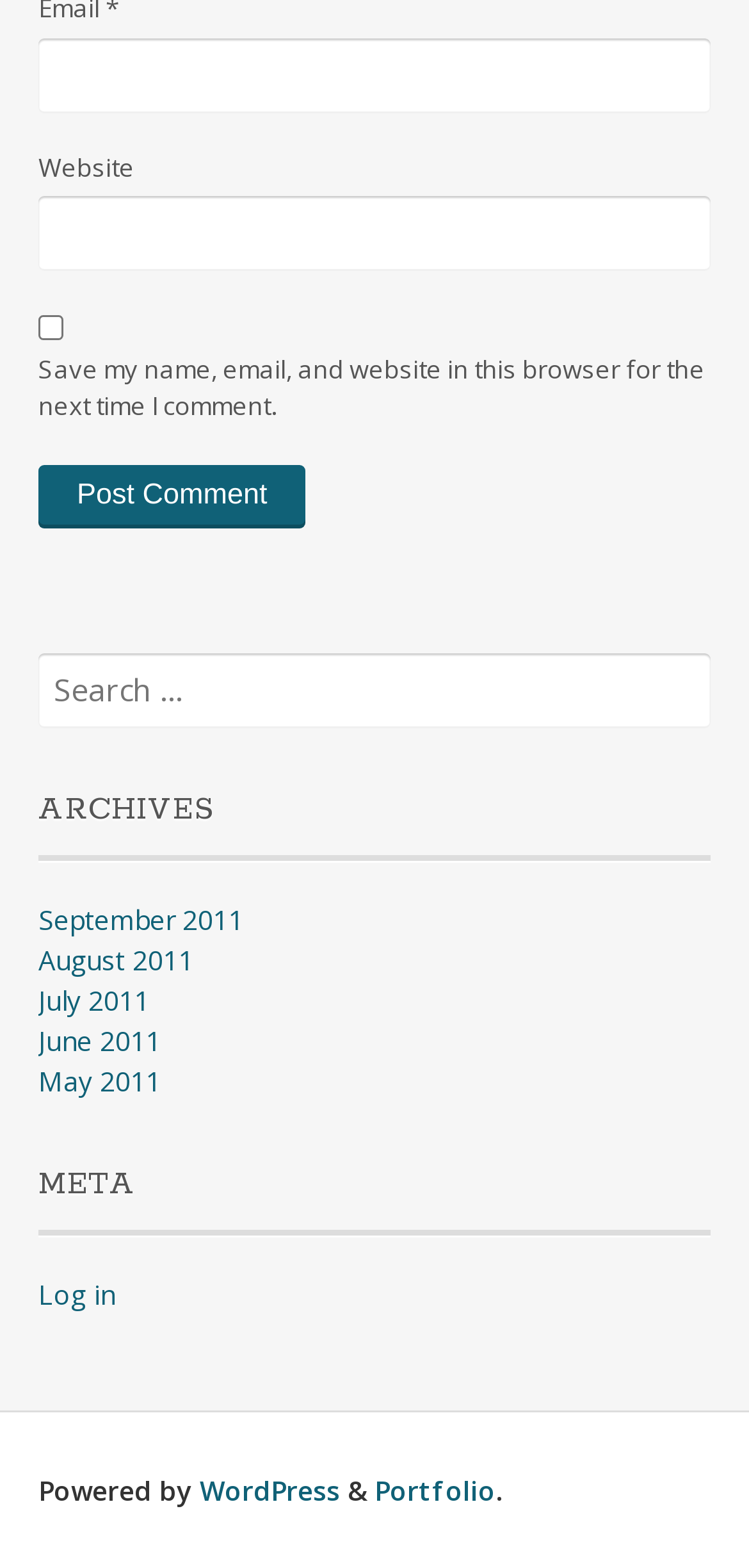Please locate the bounding box coordinates of the element that should be clicked to achieve the given instruction: "Enter email address".

[0.051, 0.024, 0.949, 0.07]